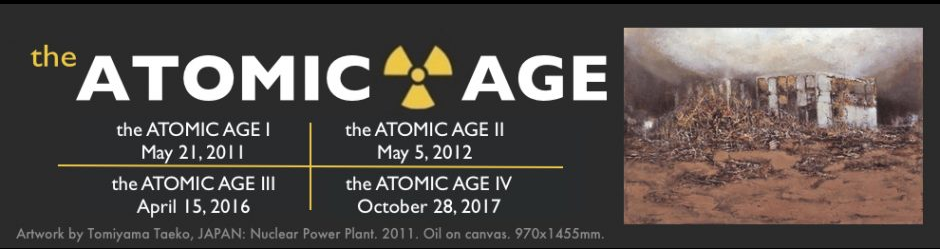Provide a short answer to the following question with just one word or phrase: How many exhibitions are marked on the artwork?

Four